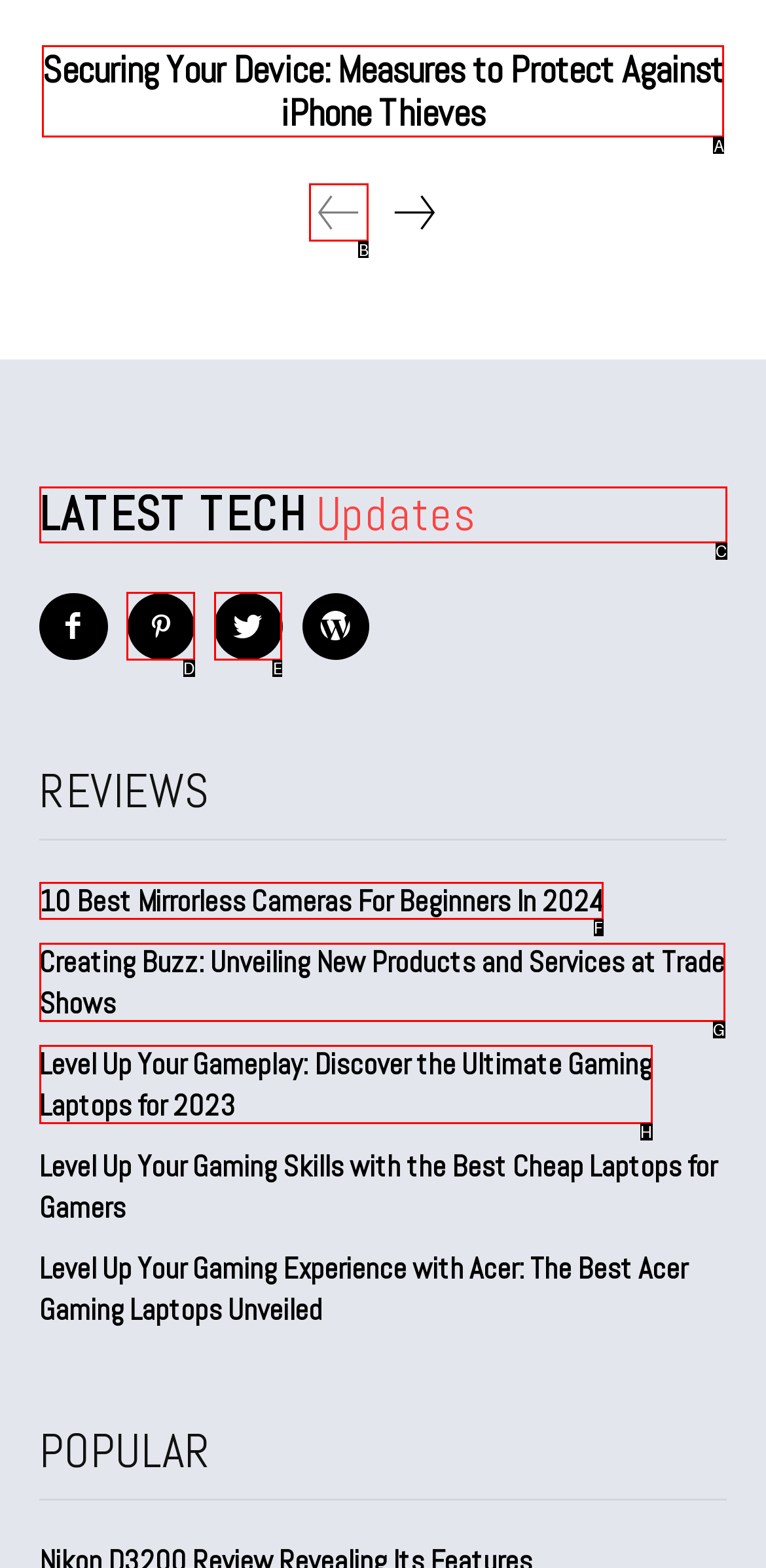Determine which UI element I need to click to achieve the following task: go to previous page Provide your answer as the letter of the selected option.

B